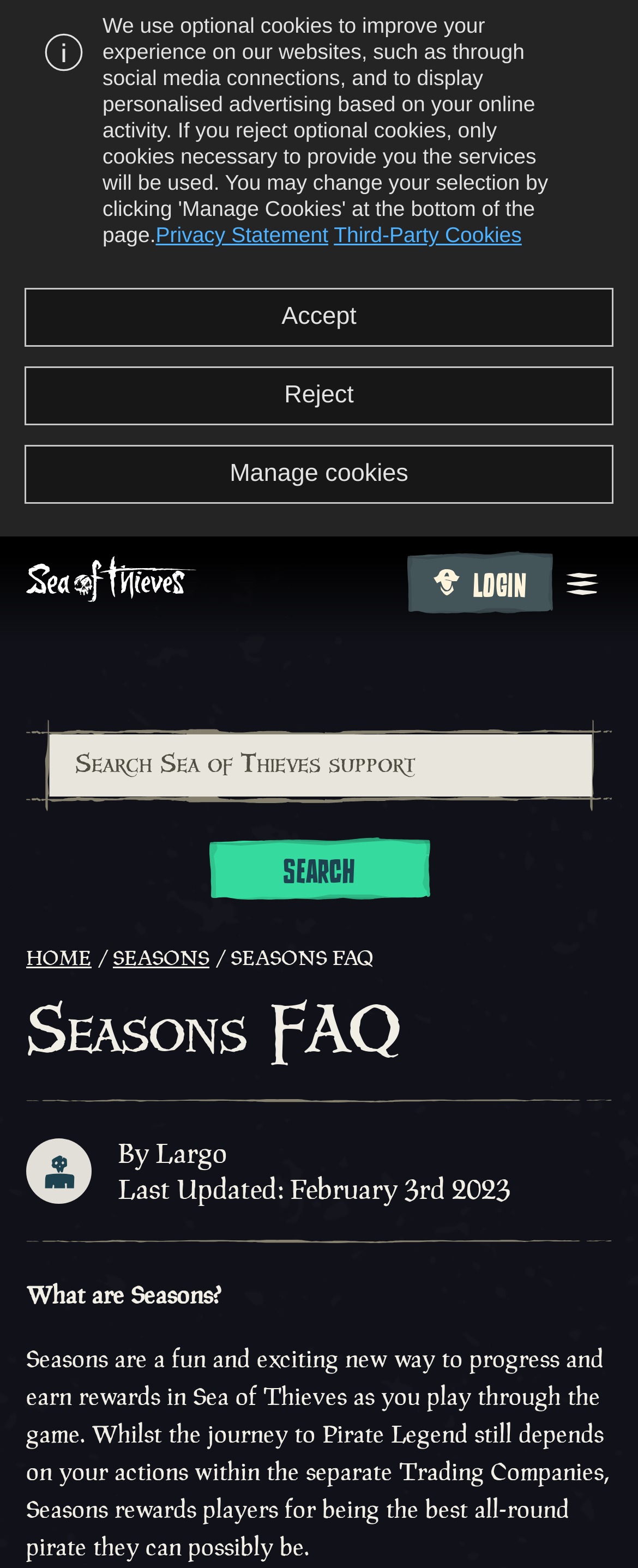Identify the bounding box coordinates of the clickable region required to complete the instruction: "Search Sea of Thieves support". The coordinates should be given as four float numbers within the range of 0 and 1, i.e., [left, top, right, bottom].

[0.041, 0.459, 0.959, 0.517]